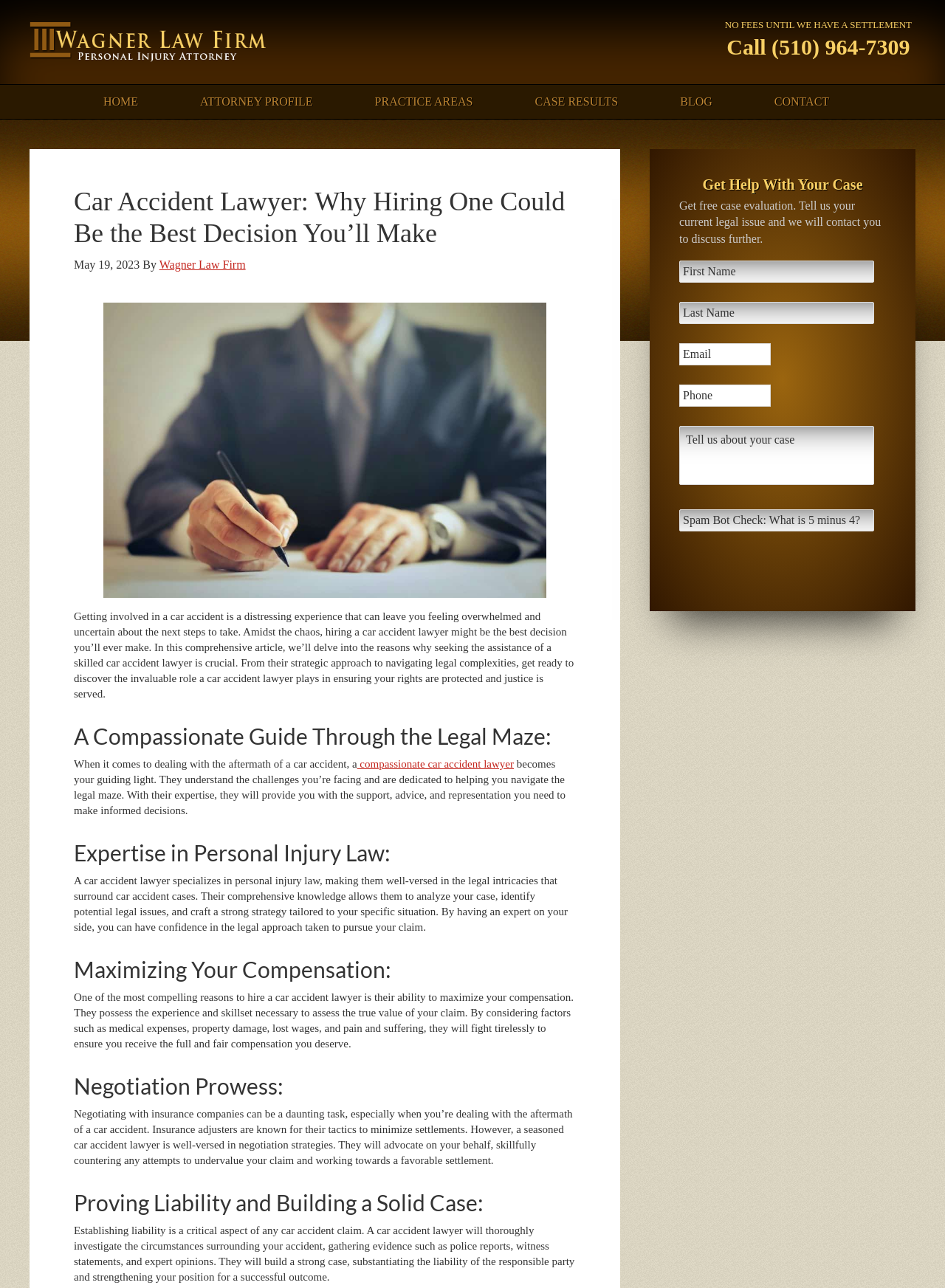What is the name of the law firm?
Using the image as a reference, give an elaborate response to the question.

I found the name of the law firm by looking at the link element that says 'Wagner Law Firm' which is located near the top of the webpage and also appears in the article as the author of the content.